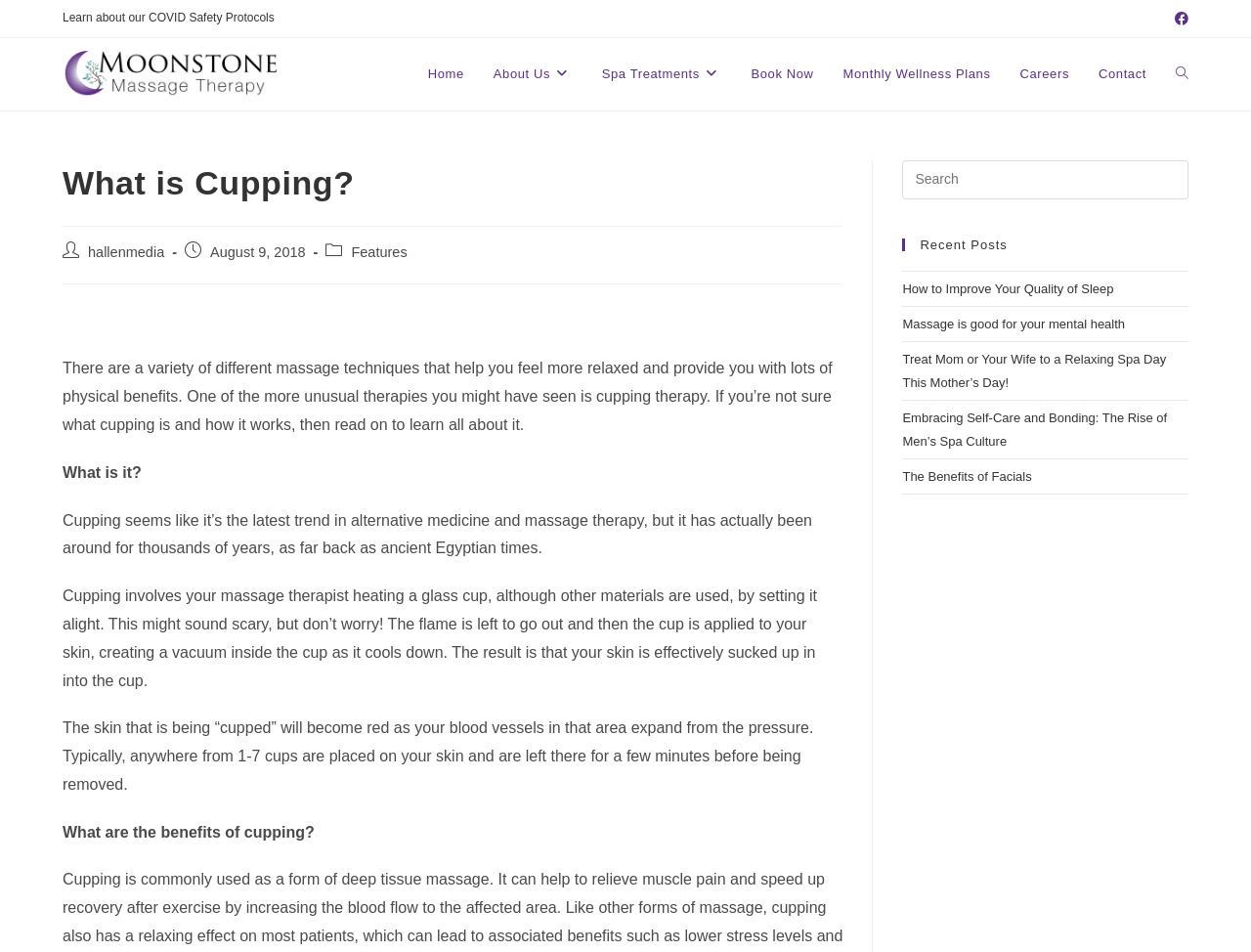Please determine the bounding box coordinates of the clickable area required to carry out the following instruction: "Book a massage appointment". The coordinates must be four float numbers between 0 and 1, represented as [left, top, right, bottom].

[0.589, 0.04, 0.662, 0.116]